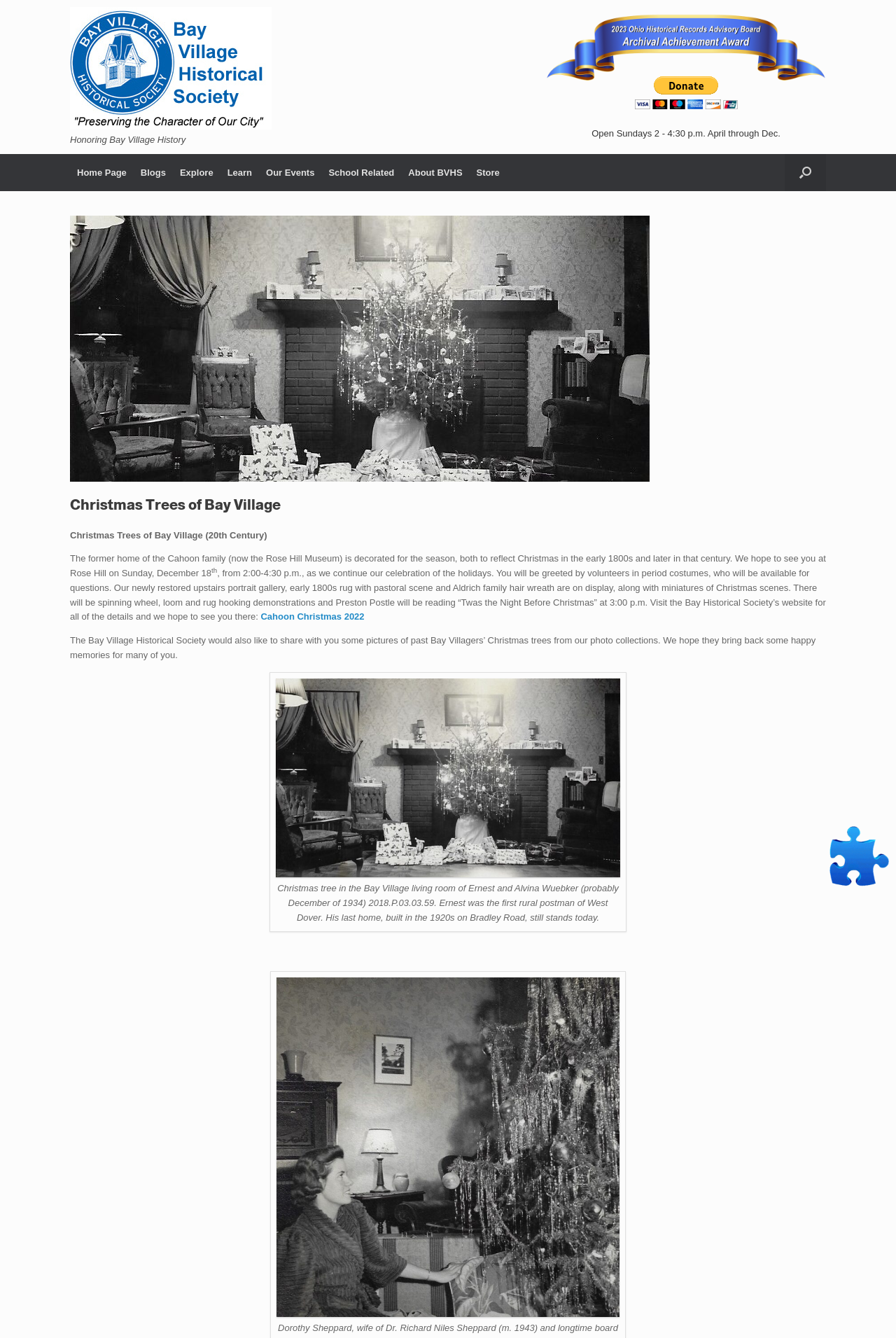What is the name of the hospital mentioned on the webpage?
Respond to the question with a well-detailed and thorough answer.

I found the answer by reading the text on the webpage, specifically the sentence 'Dorothy Sheppard, wife of Dr. Richard Niles Sheppard (m. 1943) and longtime board member of the Bay View Hospital...' which mentions the name of the hospital.